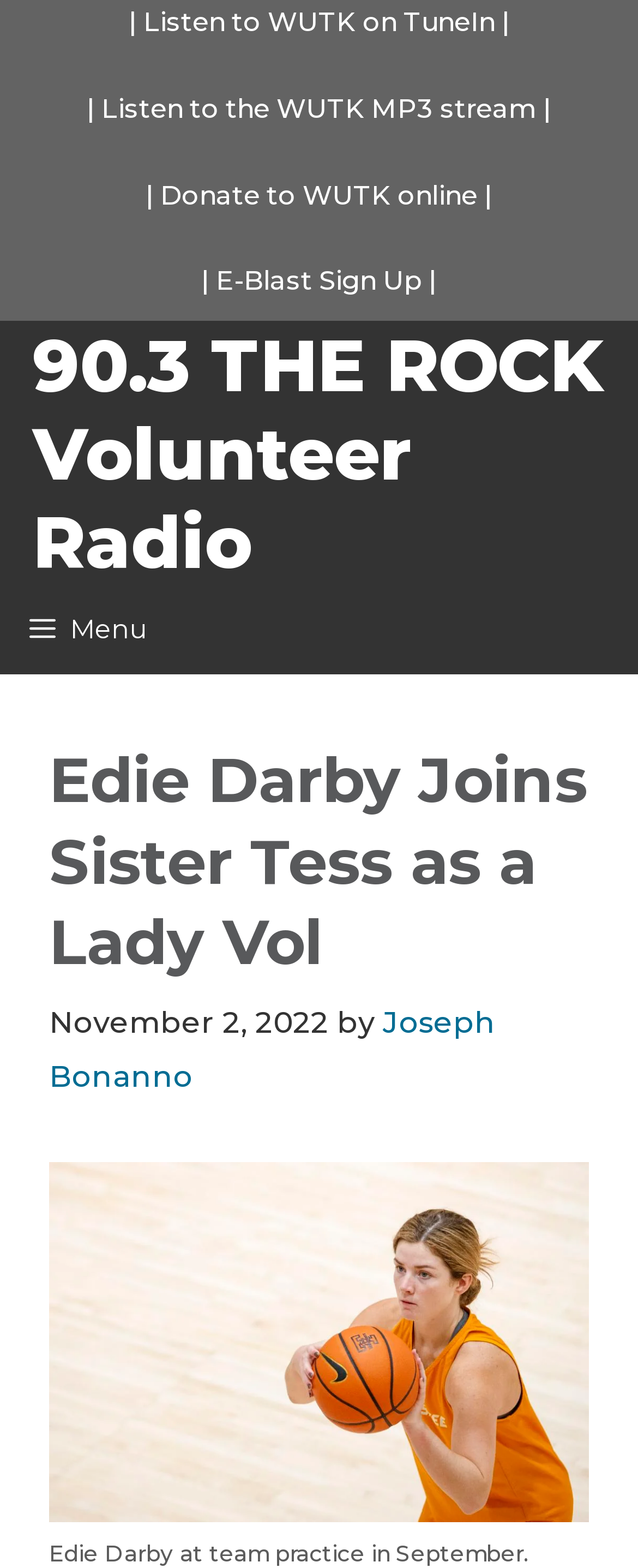Construct a thorough caption encompassing all aspects of the webpage.

The webpage is about Edie Darby joining her sister Tess as a Lady Vol, with a focus on her team practice in September. 

At the top of the page, there are three horizontal sections, each containing a vertical pipe character and a link. The first section has a link to "Listen to WUTK on TuneIn", the second has a link to "Listen to the WUTK MP3 stream", and the third has a link to "Donate to WUTK online". 

Below these sections, there is a fourth section with a link to "E-Blast Sign Up". 

On the top-right corner of the page, there is a link to "90.3 THE ROCK Volunteer Radio". 

On the top-left corner, there is a button labeled "Menu" that, when expanded, reveals a mobile menu. 

Below the menu button, there is a header section with a heading that reads "Edie Darby Joins Sister Tess as a Lady Vol". Below the heading, there is a time stamp indicating the article was published on November 2, 2022, and a link to the author, Joseph Bonanno.